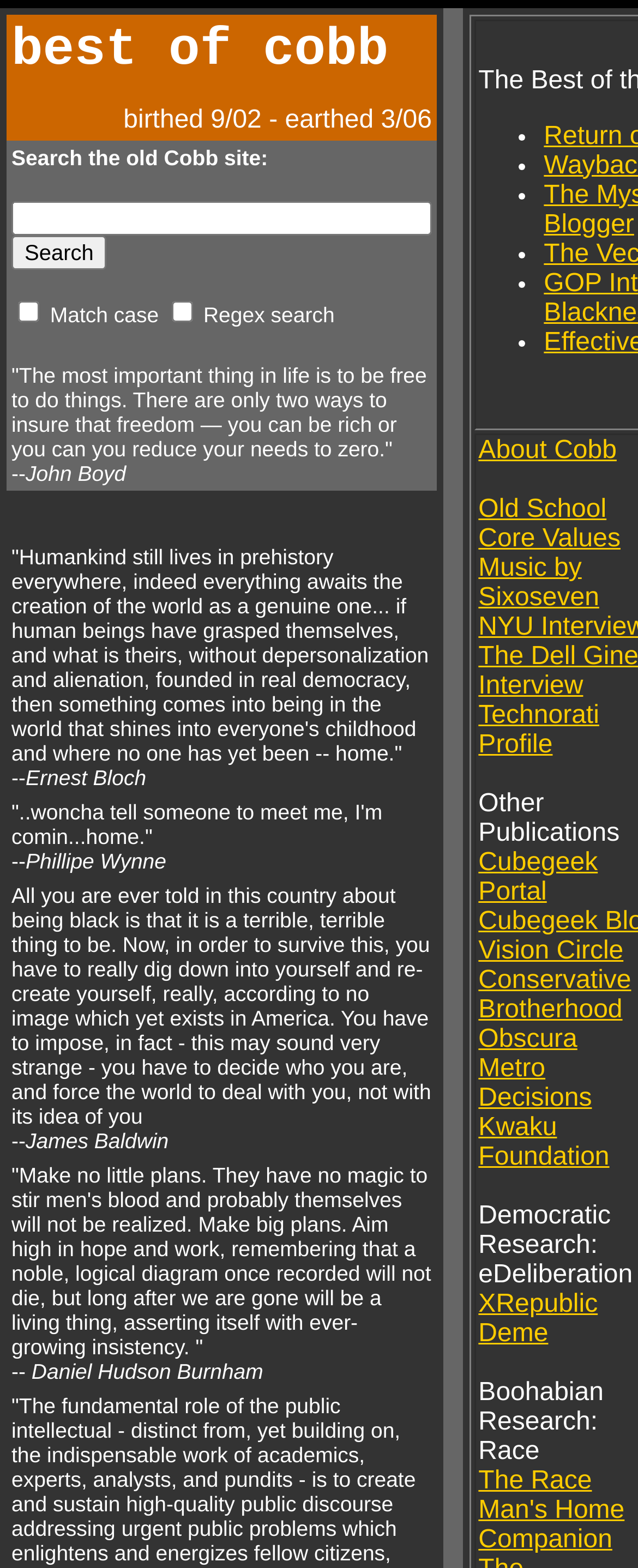How many links are there in the webpage?
Give a one-word or short-phrase answer derived from the screenshot.

15